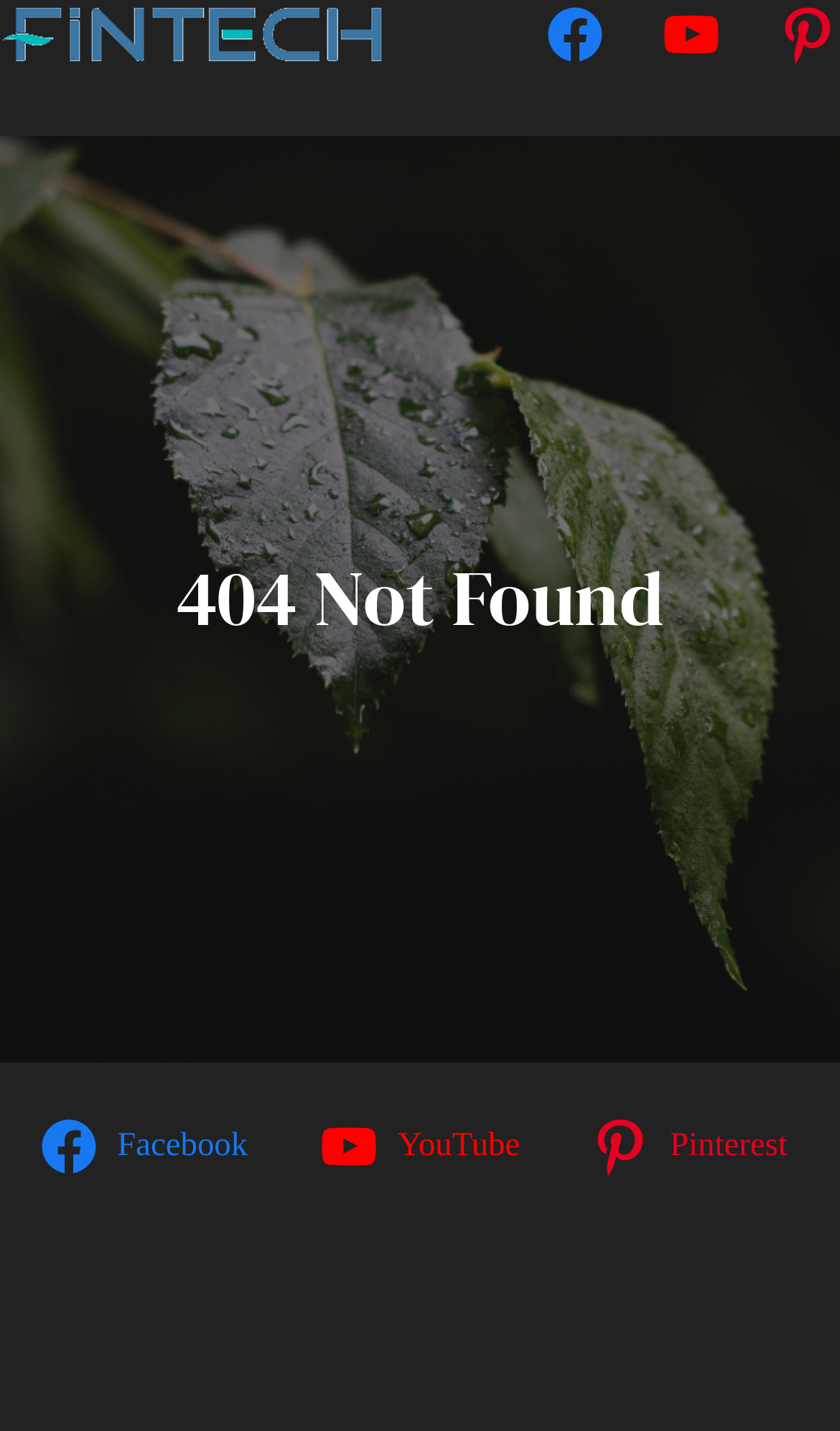Extract the main heading from the webpage content.

404 Not Found